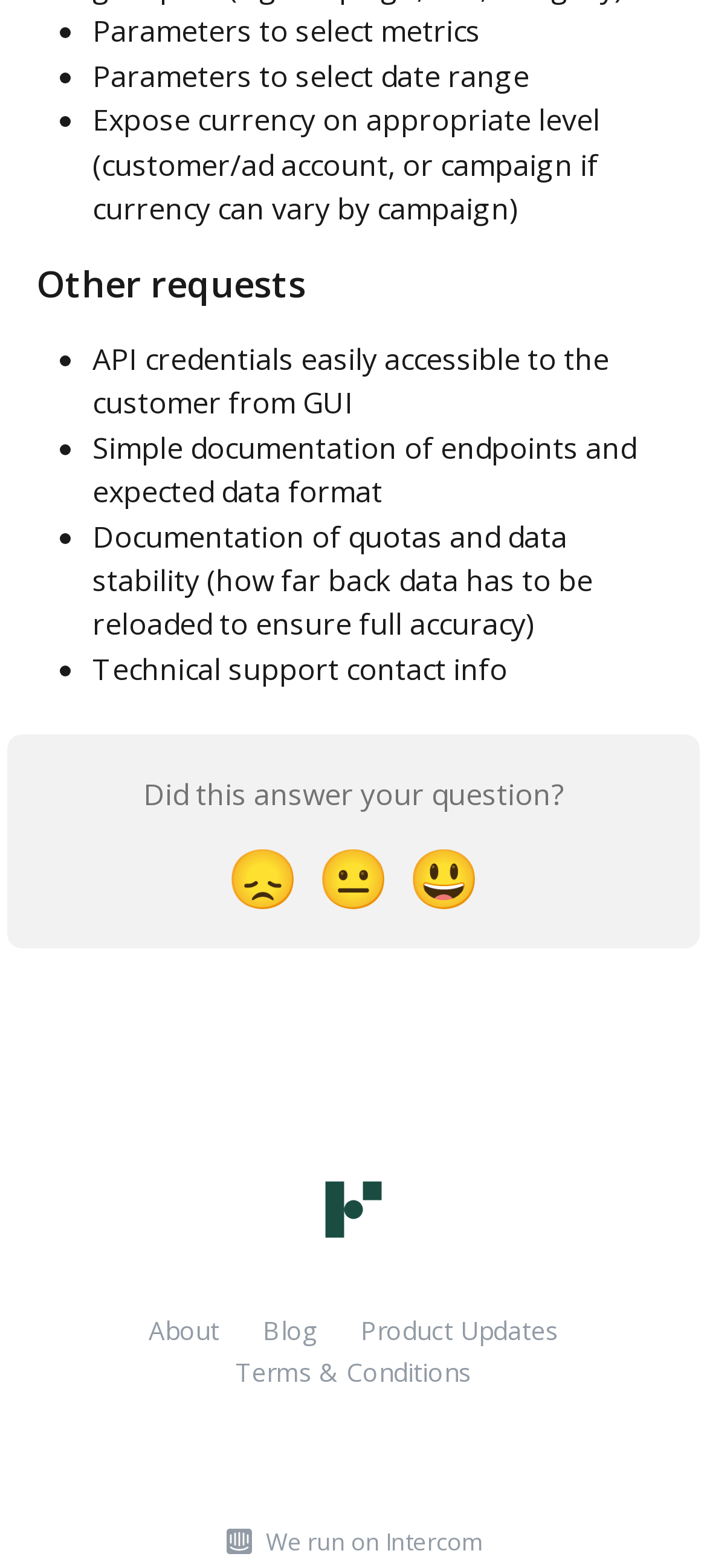Please answer the following question using a single word or phrase: 
What platform does the company run on?

Intercom